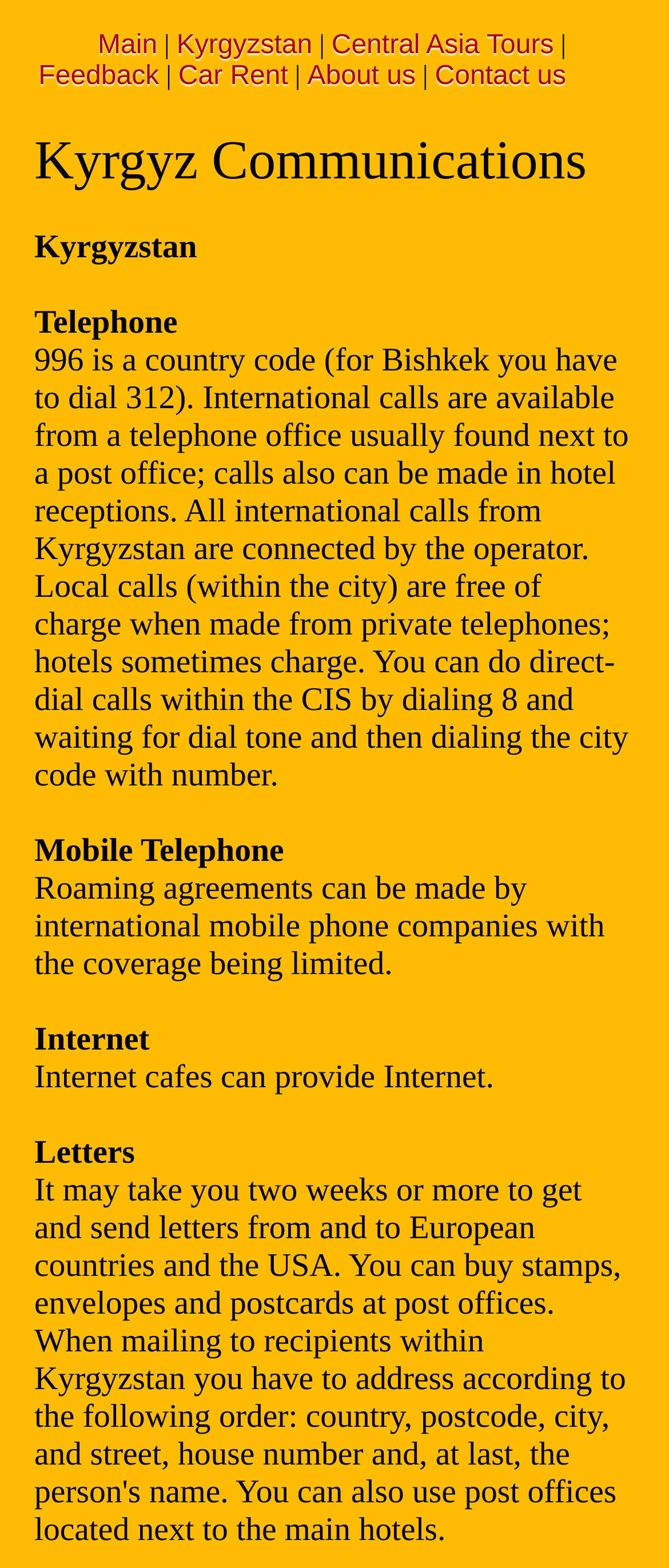Refer to the element description Contact us and identify the corresponding bounding box in the screenshot. Format the coordinates as (top-left x, top-left y, bottom-right x, bottom-right y) with values in the range of 0 to 1.

[0.65, 0.039, 0.846, 0.058]